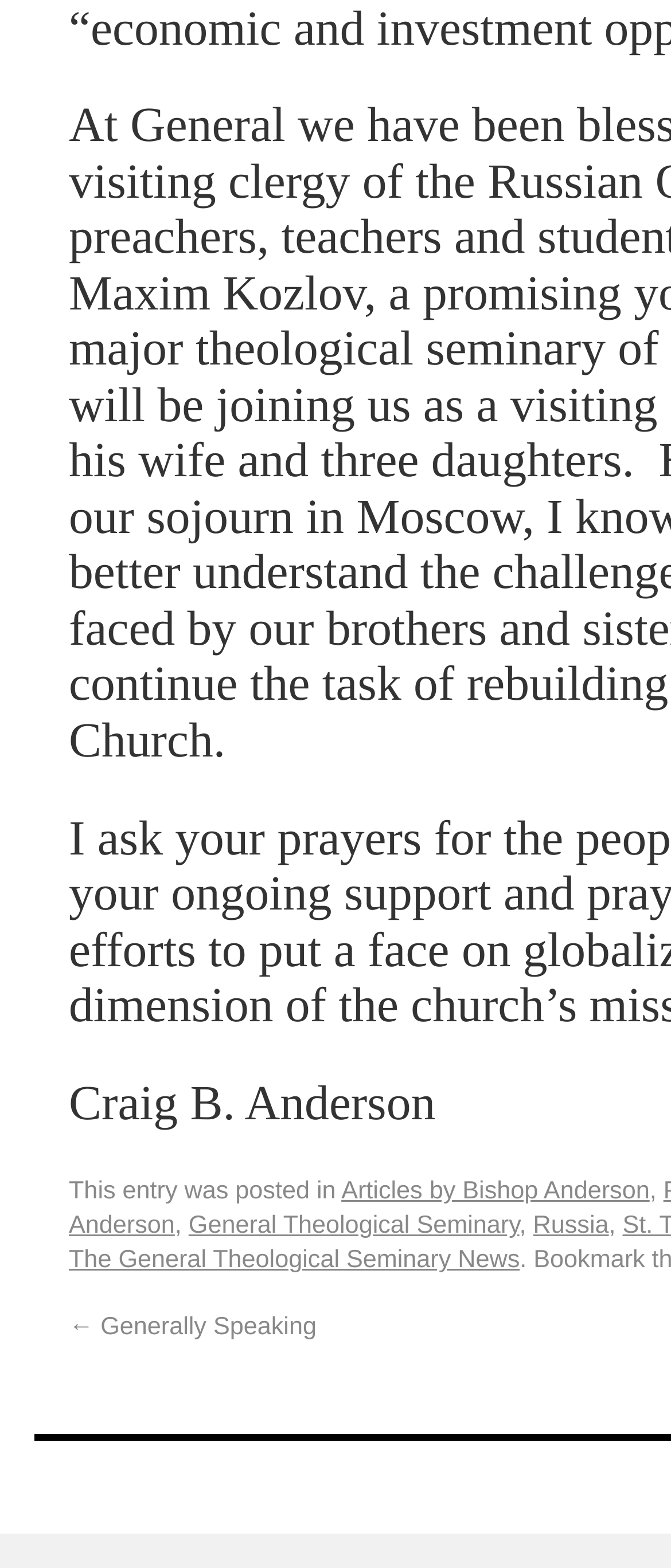Kindly respond to the following question with a single word or a brief phrase: 
What is the previous article in the series?

Generally Speaking